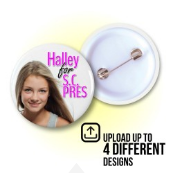Offer a comprehensive description of the image.

This vibrant image features a personalized pinback button showcasing a young girl with the text "Halley for S.C. PRES" prominently displayed in bold, colorful lettering. The button is shown opened, revealing the metallic pin mechanism on the back, emphasizing its functionality as an accessory. Below the button, there is a clear call-to-action stating "UPLOAD UP TO 4 DIFFERENT DESIGNS," highlighting the customization options available for potential buyers. This design reflects personal expression, making it an ideal accessory for various occasions, from campaigns to personal flair.